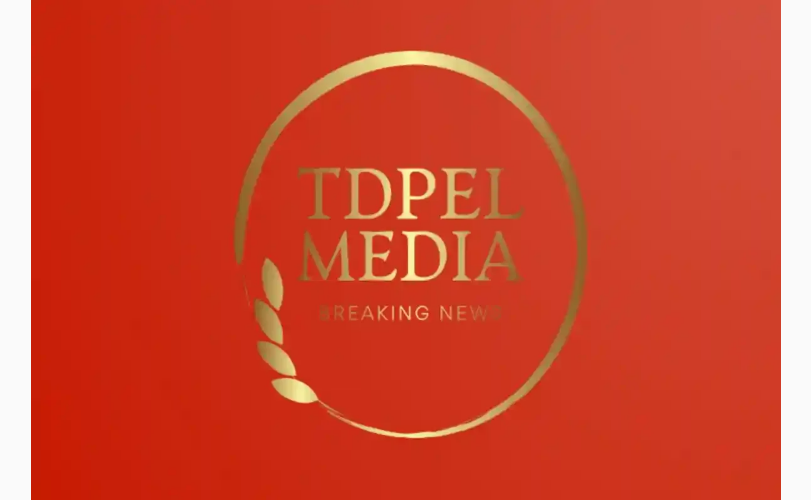Provide a brief response to the question below using a single word or phrase: 
What is the color of the lettering in the logo?

Golden